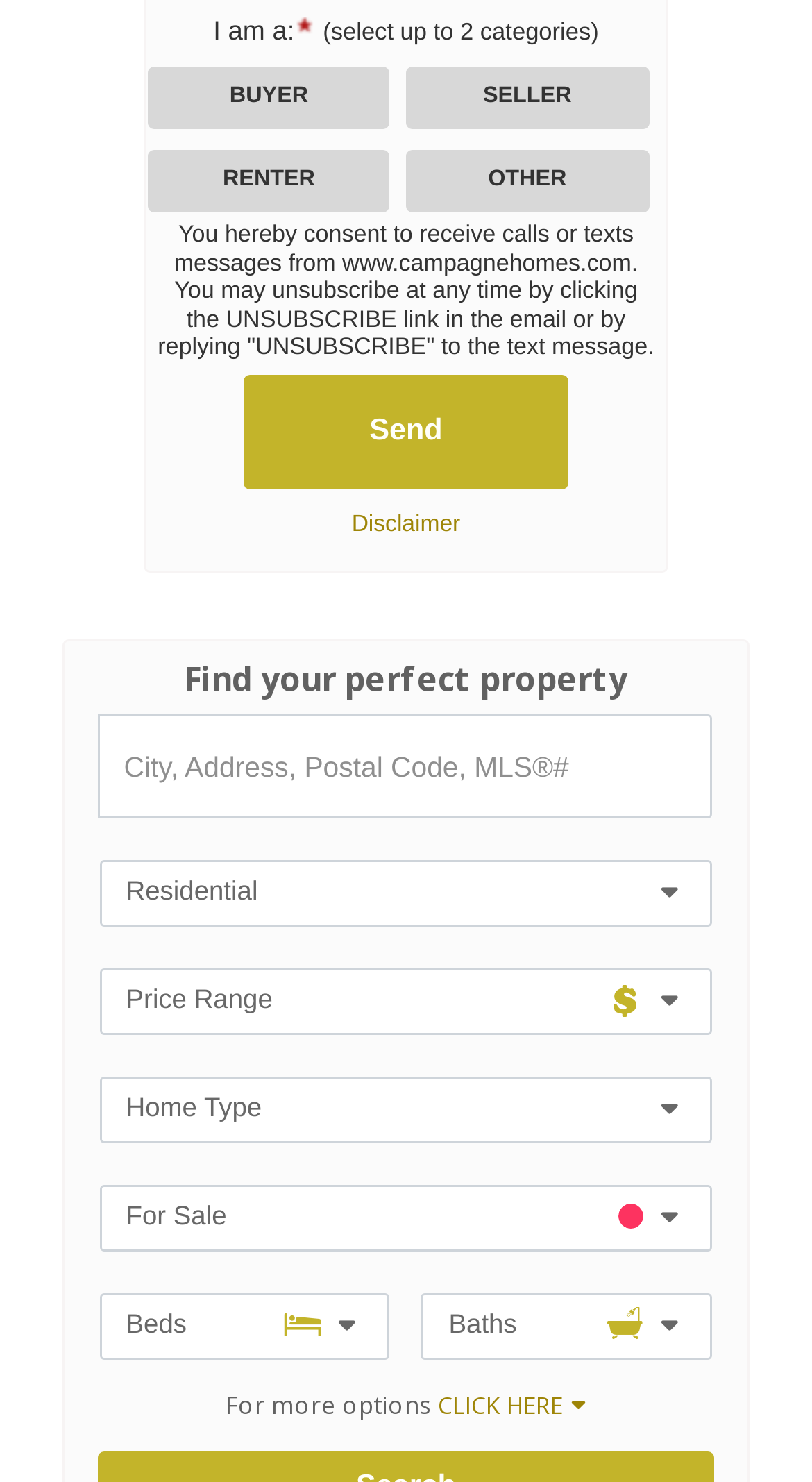Using the provided element description: "parent_node: Disclaimer name="op" value="Send"", determine the bounding box coordinates of the corresponding UI element in the screenshot.

[0.3, 0.252, 0.7, 0.33]